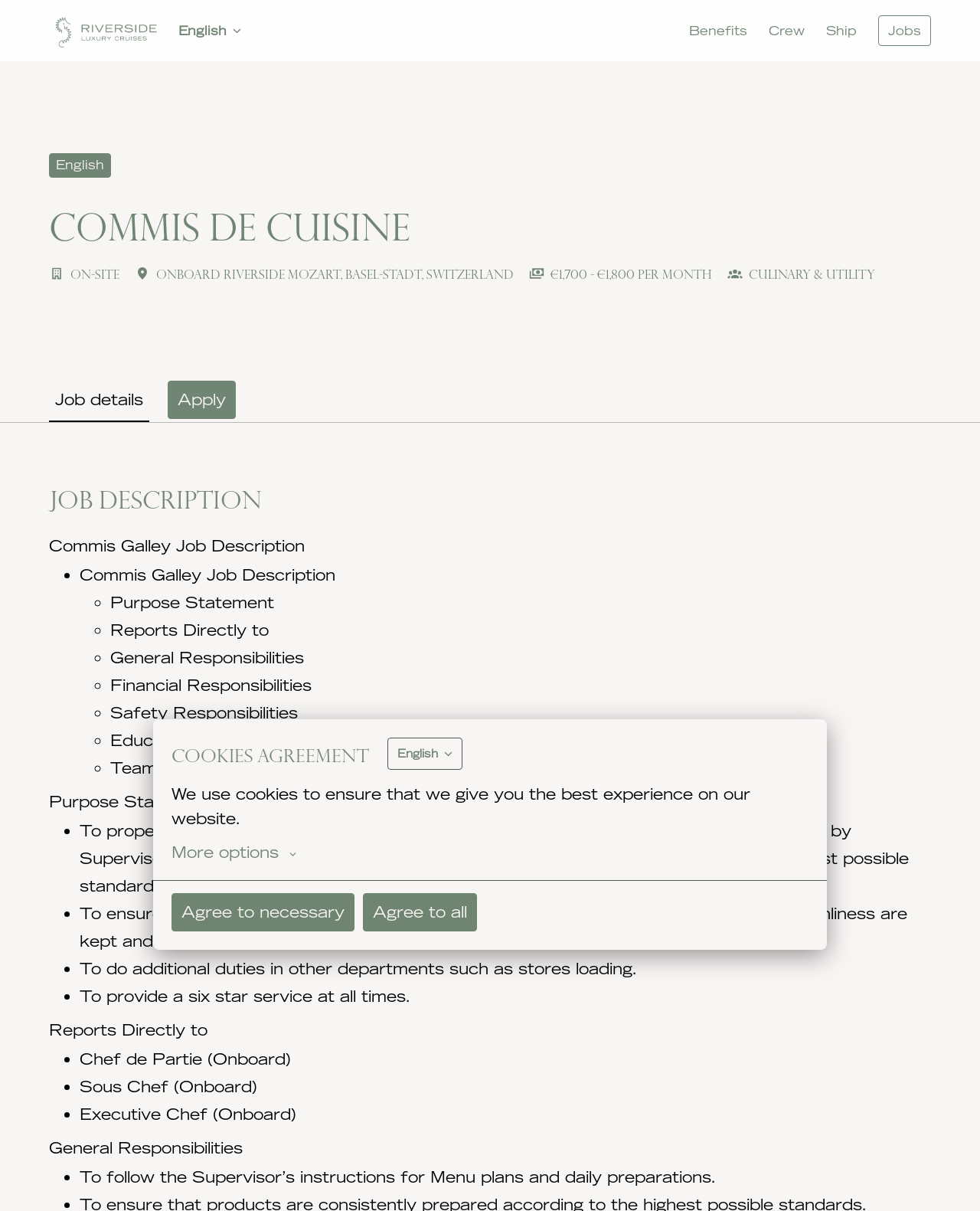Who does the Commis Galley report to?
Please give a detailed and elaborate explanation in response to the question.

I found the reporting lines by looking at the text 'Reports Directly to' and the bullet points 'Chef de Partie (Onboard)', 'Sous Chef (Onboard)', 'Executive Chef (Onboard)' which suggests that the Commis Galley reports to these three roles.